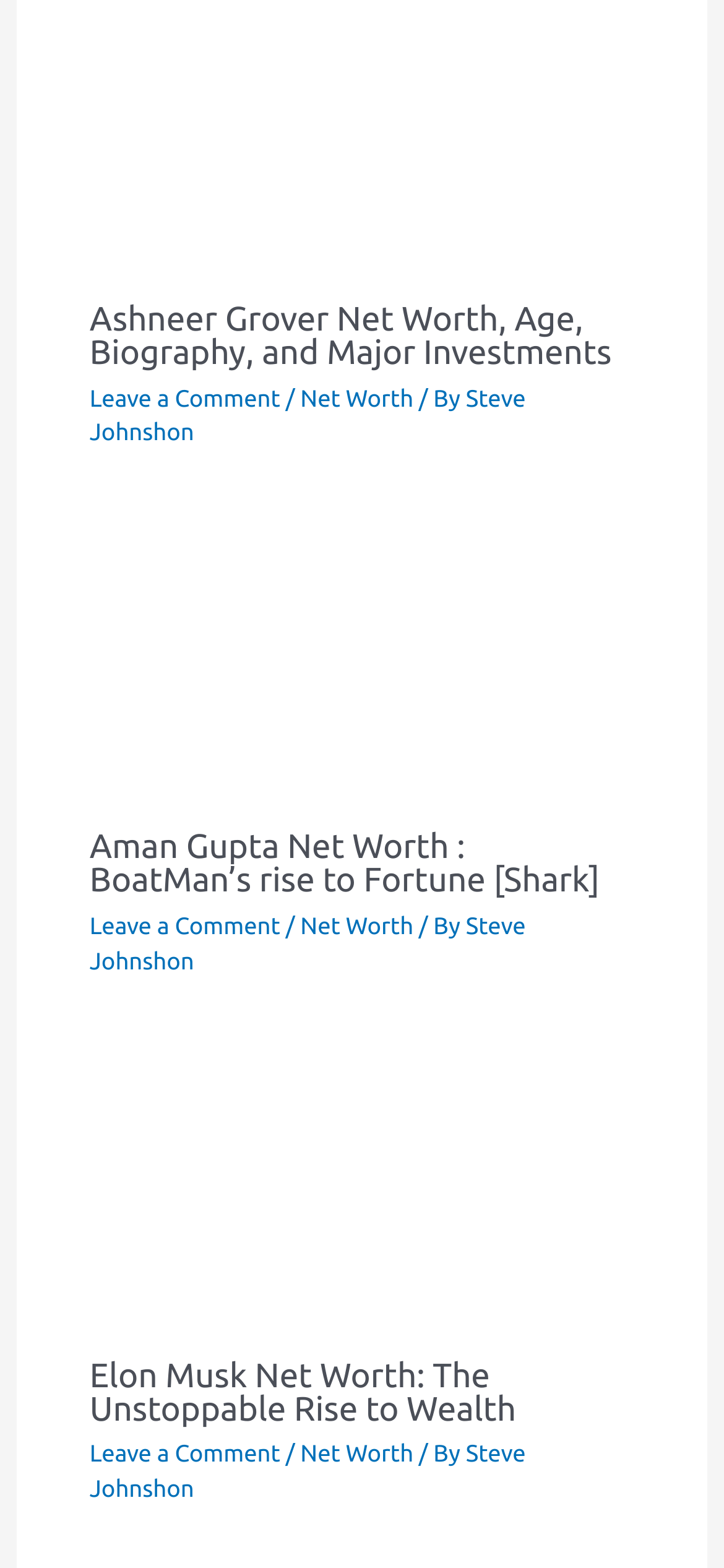How many links are in the third article?
Look at the image and answer with only one word or phrase.

5